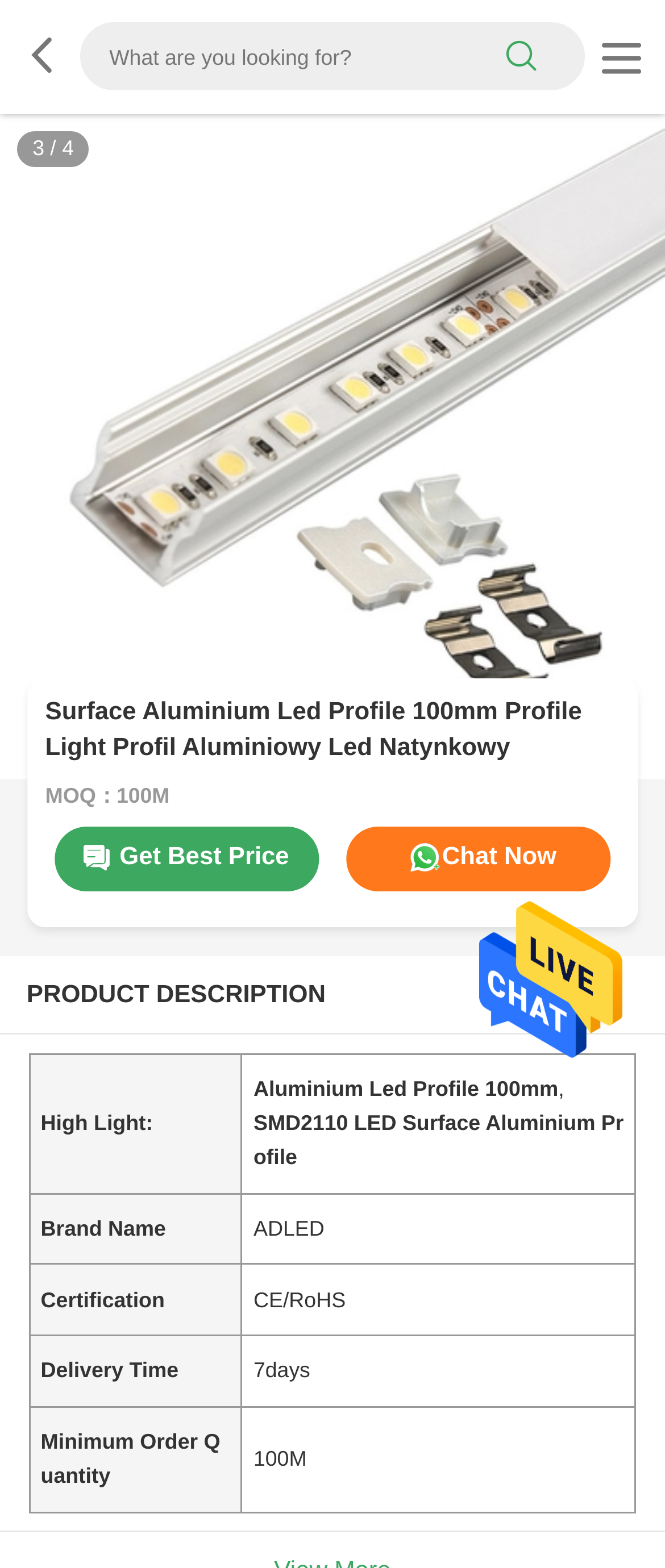What is the product name?
Provide a fully detailed and comprehensive answer to the question.

I found the product name by looking at the image description and the heading element, which both contain the same text, indicating that it is the product name.